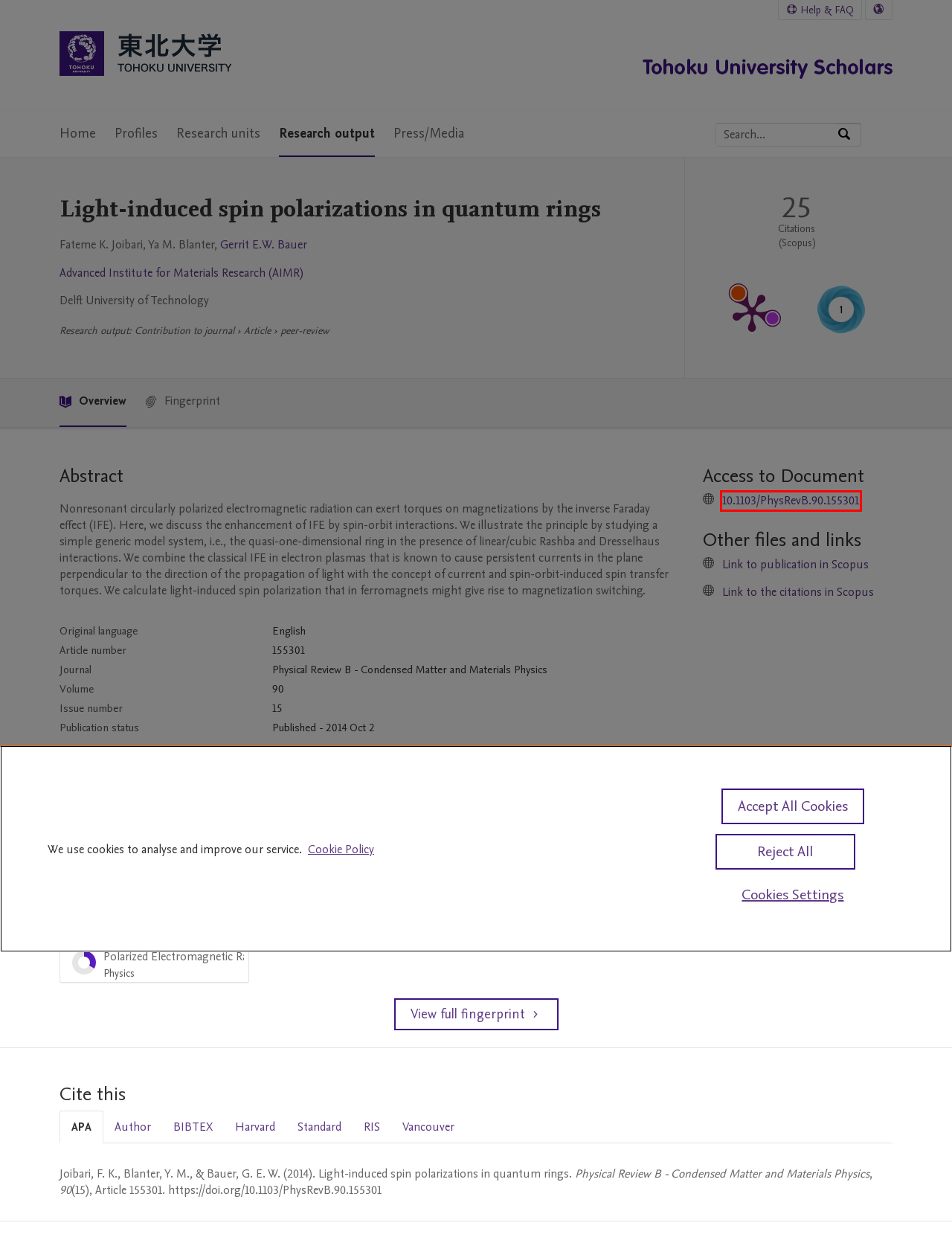You are given a screenshot of a webpage with a red rectangle bounding box. Choose the best webpage description that matches the new webpage after clicking the element in the bounding box. Here are the candidates:
A. Altmetric – Light-induced spin polarizations in quantum rings
B. Advanced Institute for Materials Research (AIMR)
     — Tohoku University
C. Scopus preview - 
Scopus - Document details - Light-induced spin polarizations in quantum rings
D. Gerrit Ernst Wilhelm Bauer
     — Tohoku University
E. Scopus preview - 
Scopus - 25 documents that cite: Light-induced spin polarizations in quantum rings
F. Elsevier | 信息分析业务
G. Phys. Rev. B 90, 155301 (2014)  -  Light-induced spin polarizations in quantum rings
H. PlumX

G